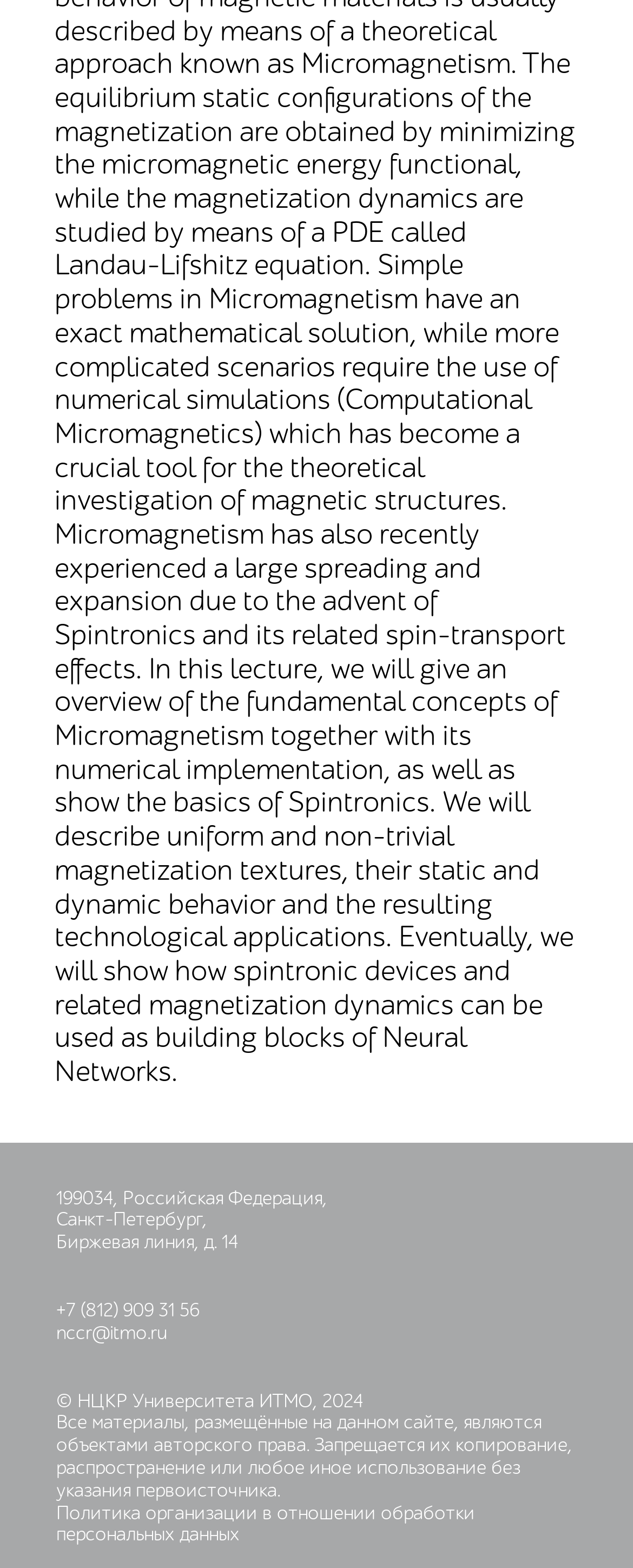What is the policy related to personal data?
Provide a concise answer using a single word or phrase based on the image.

Политика организации в отношении обработки персональных данных